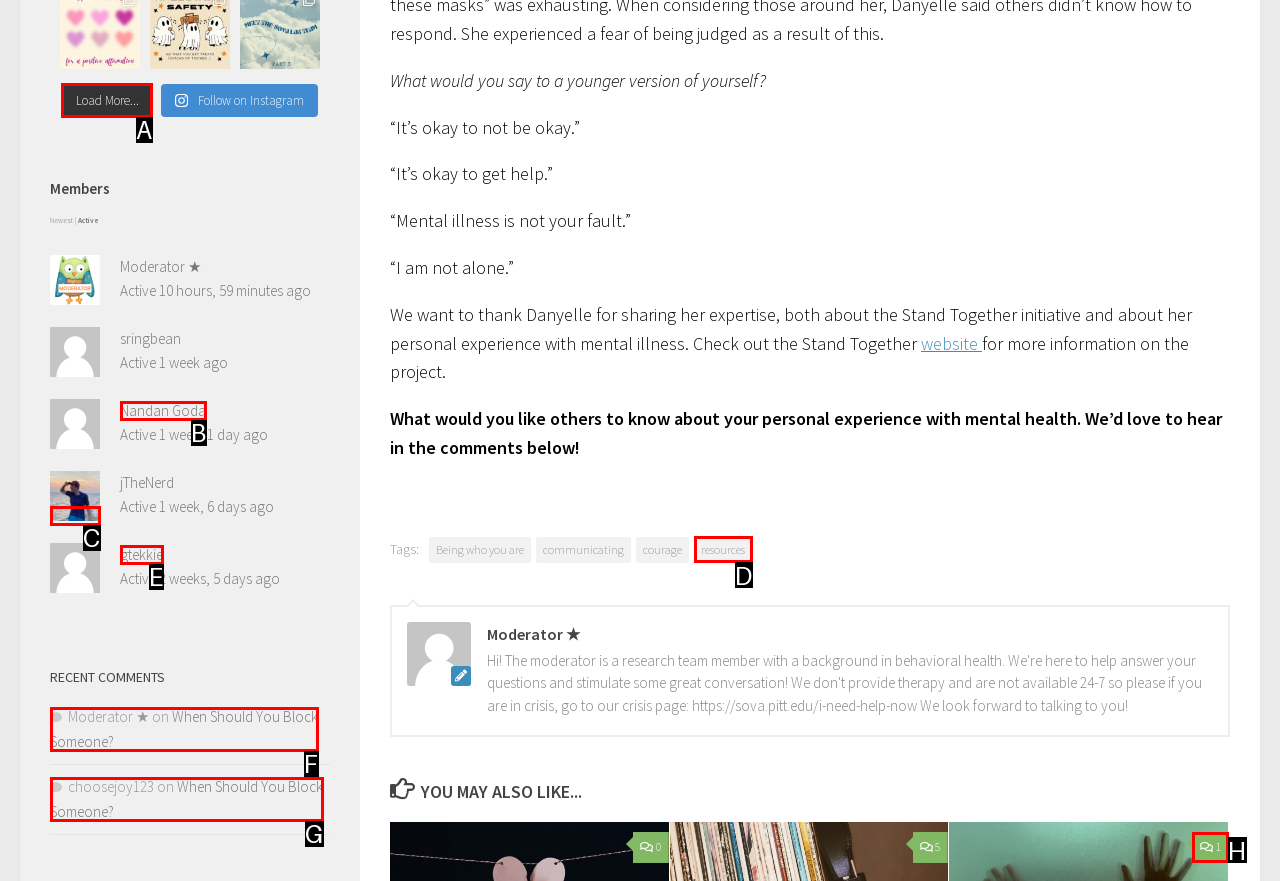For the task: Click the 'Load More...' link, specify the letter of the option that should be clicked. Answer with the letter only.

A